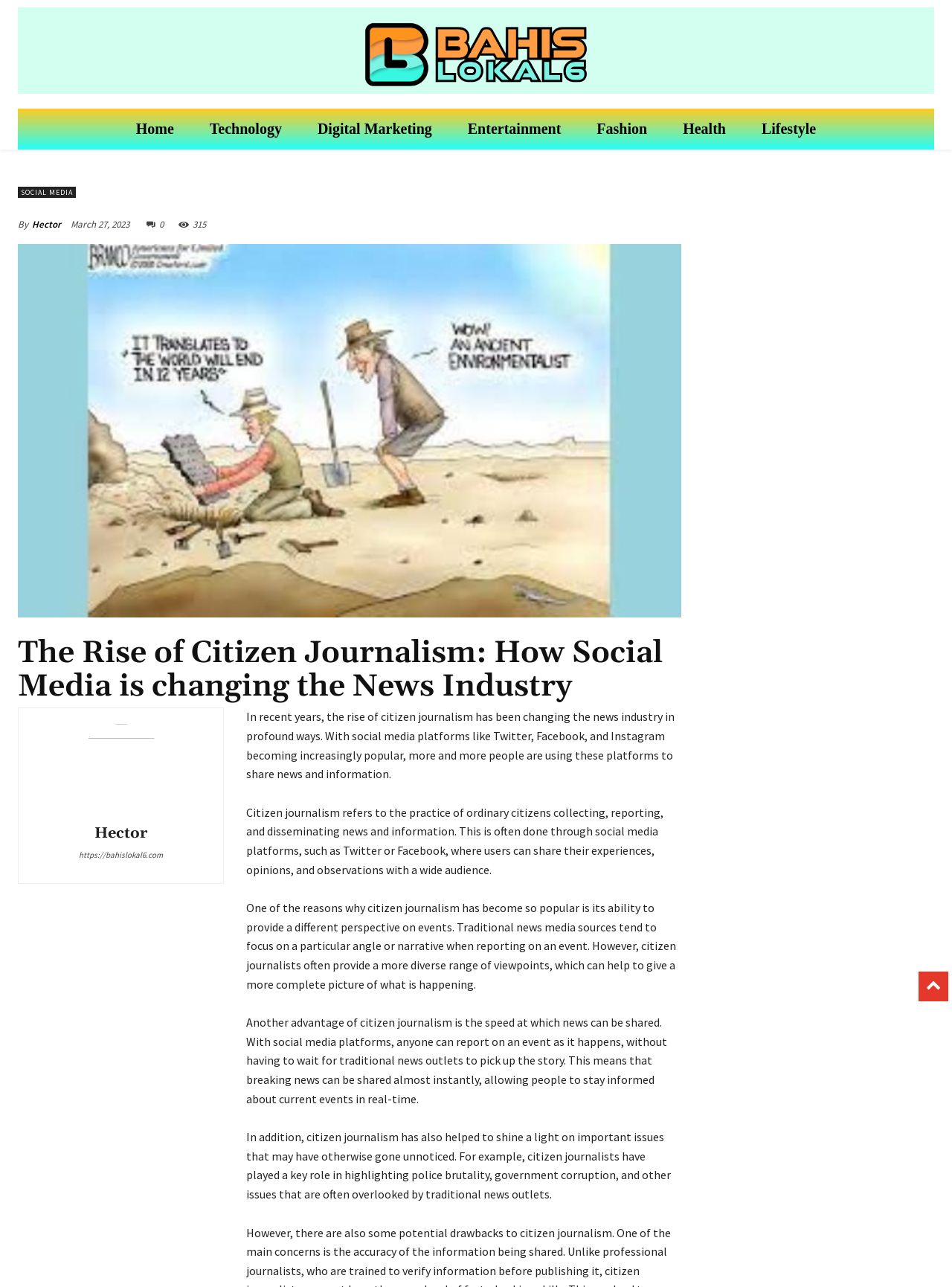Determine the bounding box coordinates of the section I need to click to execute the following instruction: "Click the 'Home' link". Provide the coordinates as four float numbers between 0 and 1, i.e., [left, top, right, bottom].

[0.124, 0.085, 0.201, 0.116]